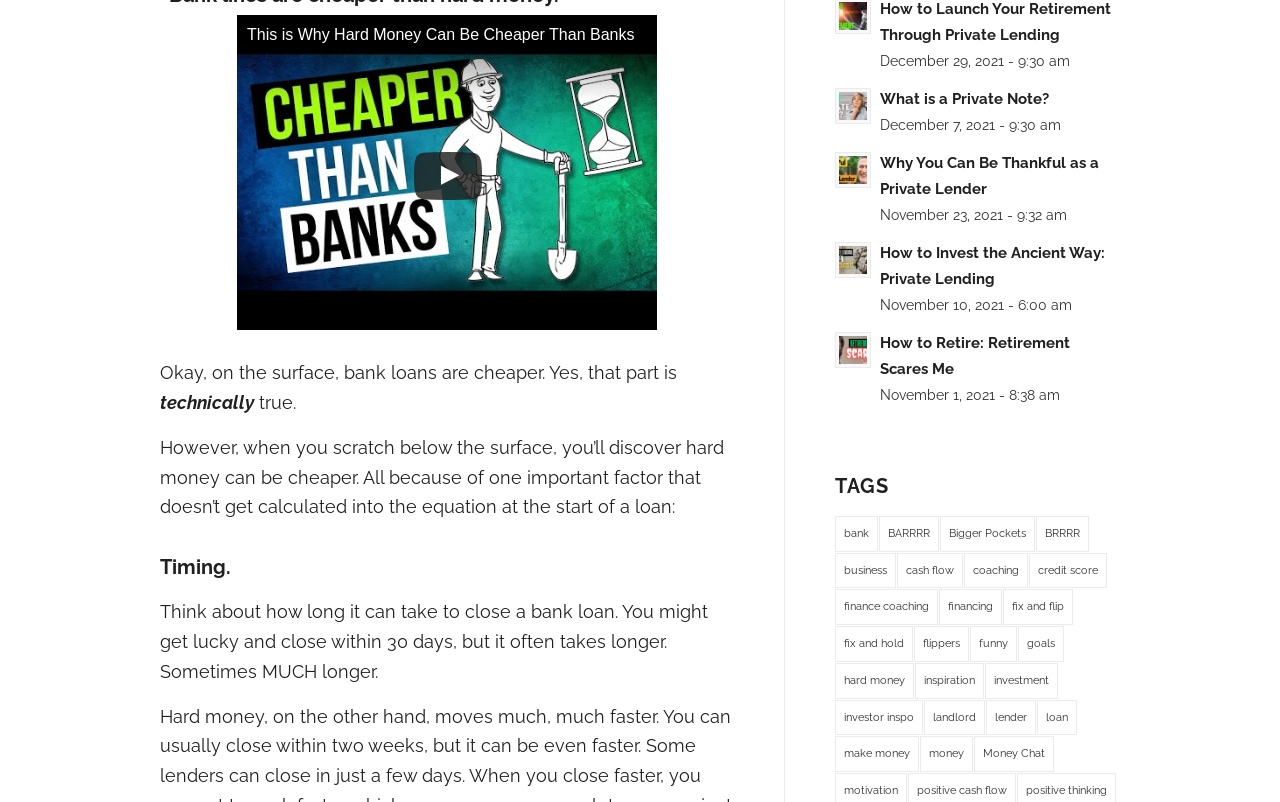Determine the bounding box for the described UI element: "Accept all cookies".

None